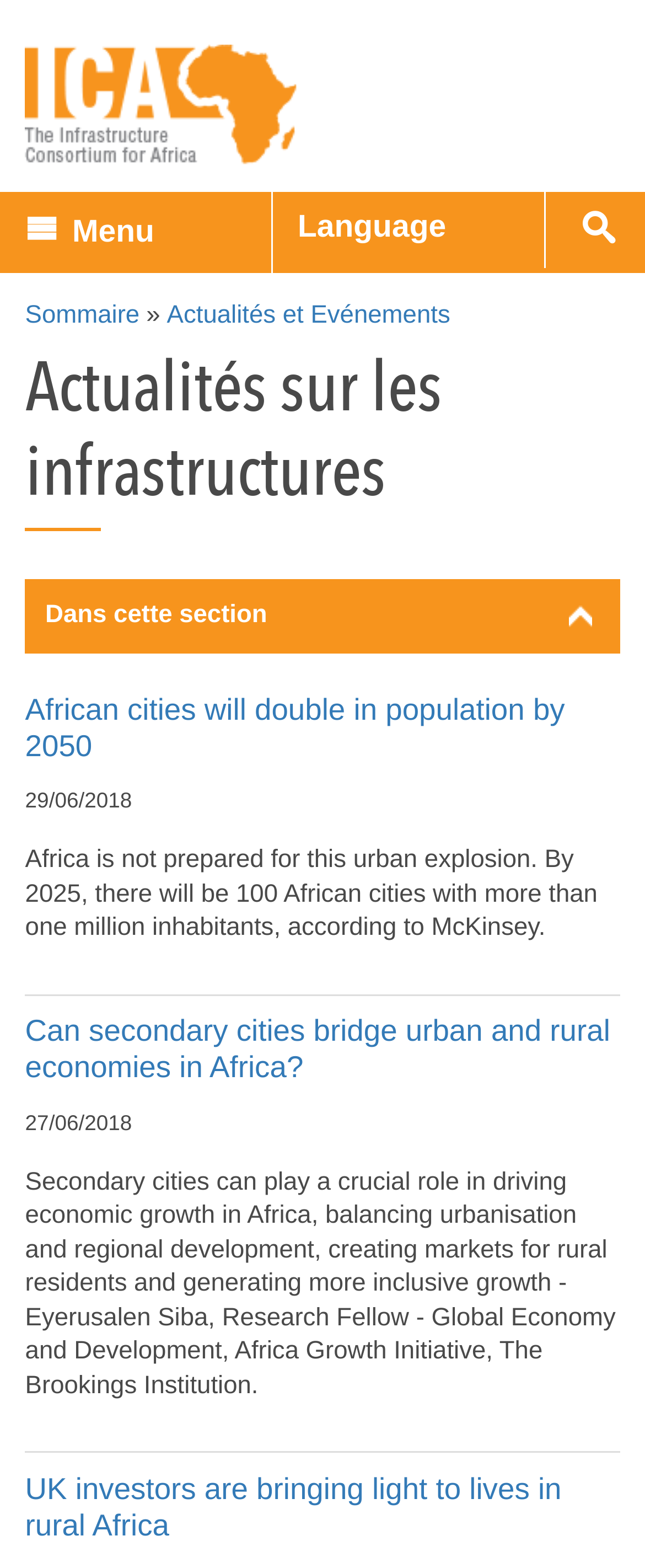Identify the headline of the webpage and generate its text content.

Actualités sur les infrastructures